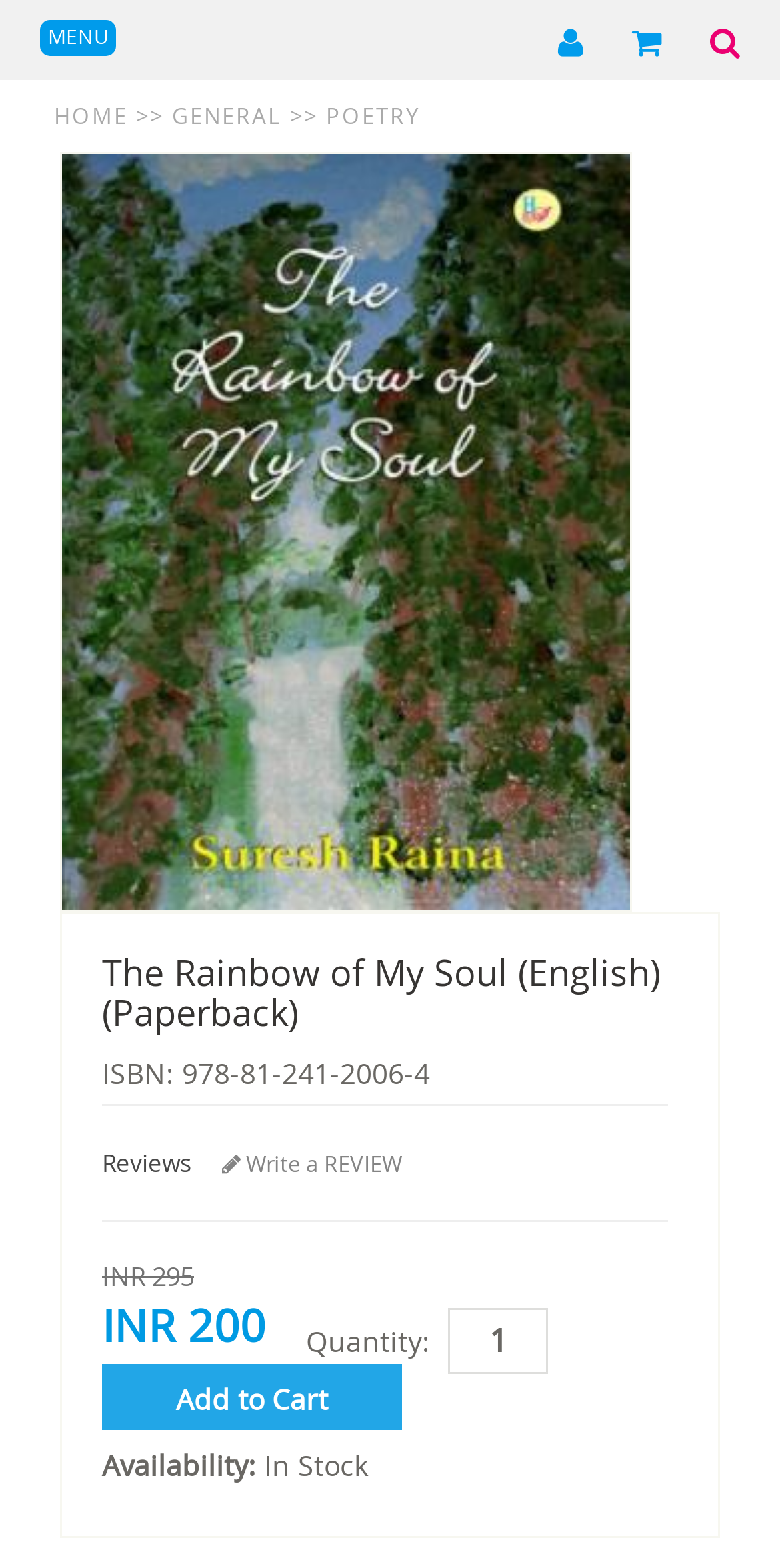What is the purpose of the button at the bottom?
Answer the question with detailed information derived from the image.

I found the purpose of the button by looking at the button element with the text 'Add to Cart' which is located at the coordinates [0.131, 0.869, 0.515, 0.912]. This button is likely to be used to add the book to the cart.